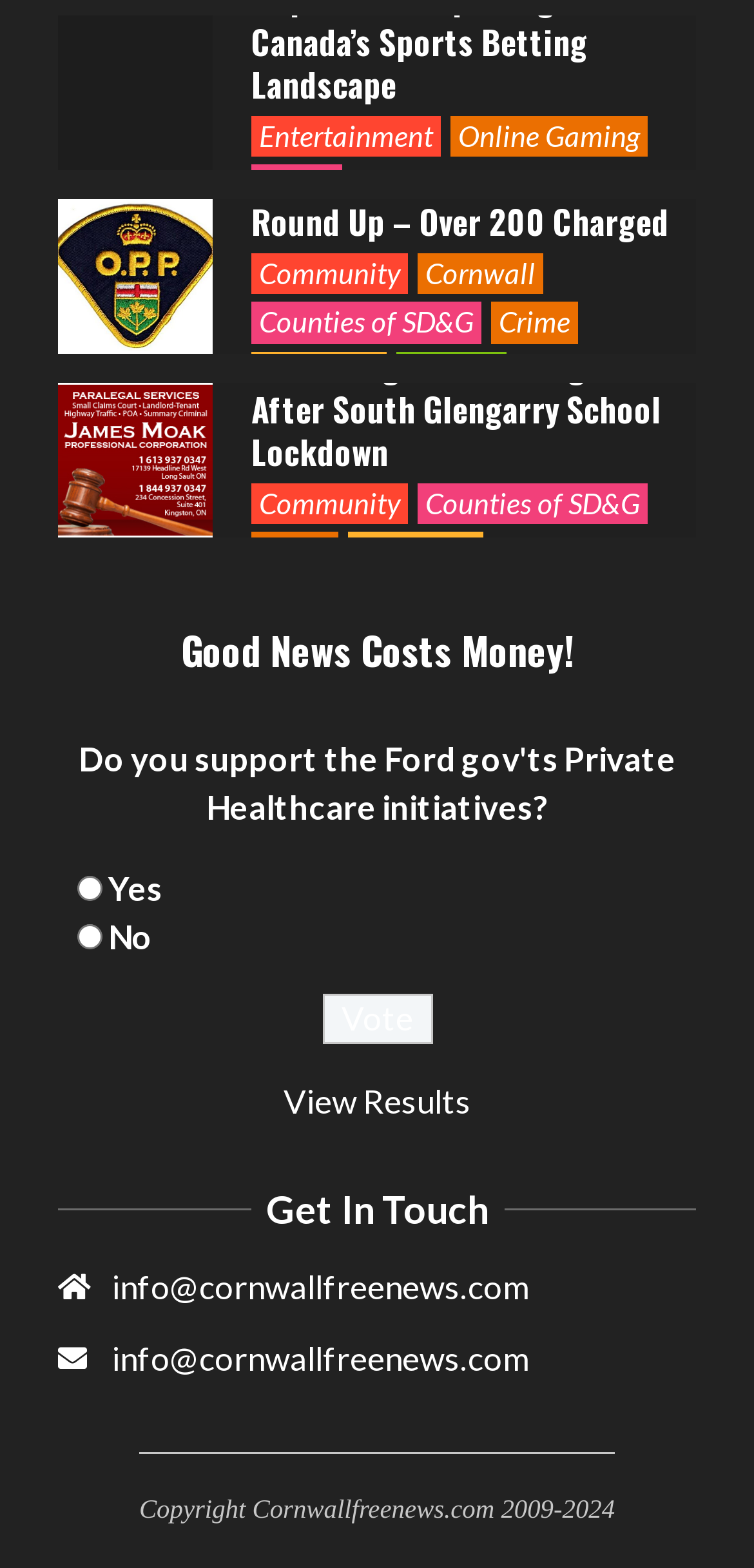Please specify the bounding box coordinates of the clickable region necessary for completing the following instruction: "Read the 'SD&G OPP POLICE BLOTTER for APRIL 10th 2024' article". The coordinates must consist of four float numbers between 0 and 1, i.e., [left, top, right, bottom].

[0.333, 0.116, 0.897, 0.172]